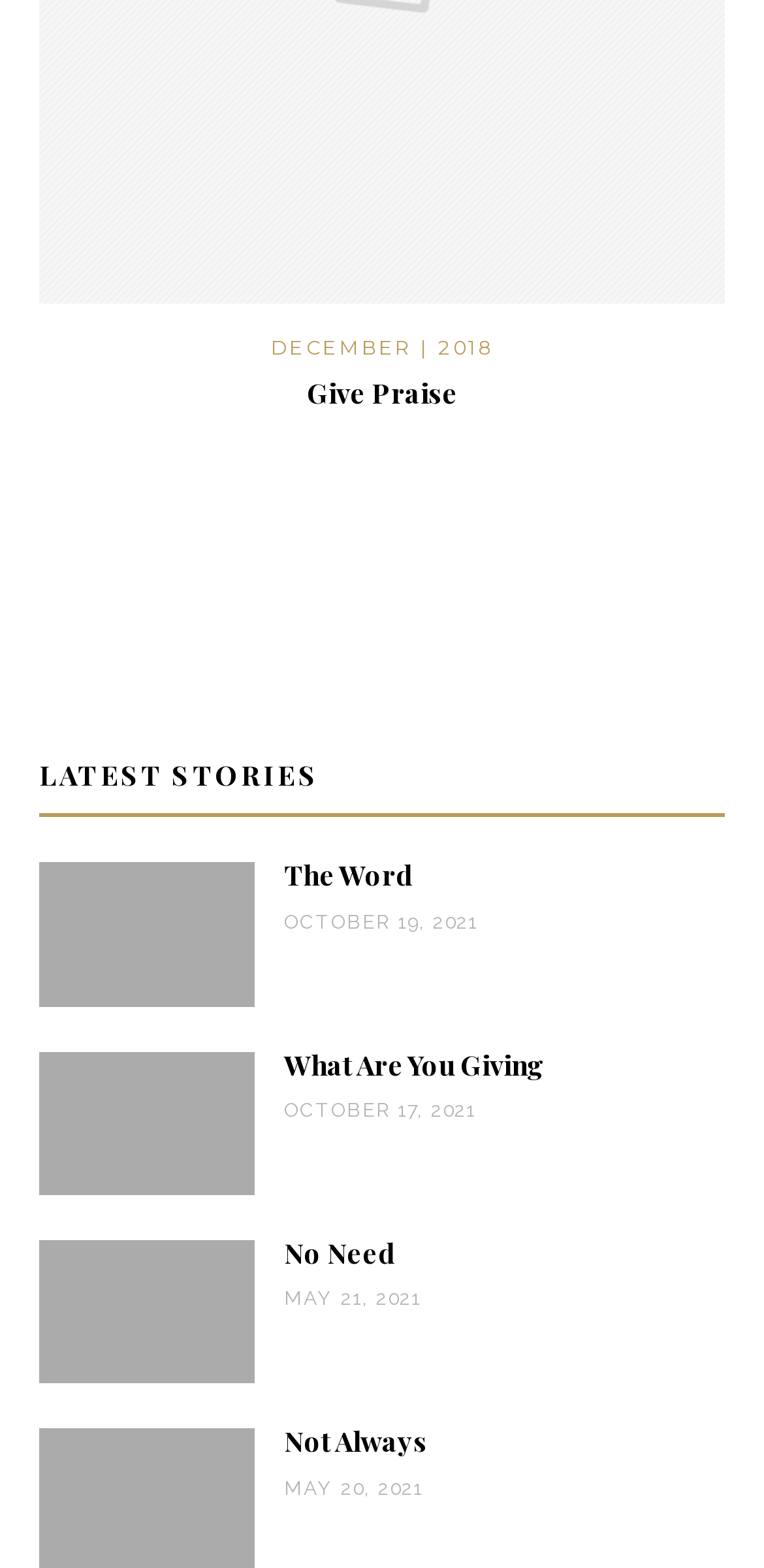Indicate the bounding box coordinates of the element that must be clicked to execute the instruction: "click on 'Give Praise'". The coordinates should be given as four float numbers between 0 and 1, i.e., [left, top, right, bottom].

[0.401, 0.239, 0.599, 0.262]